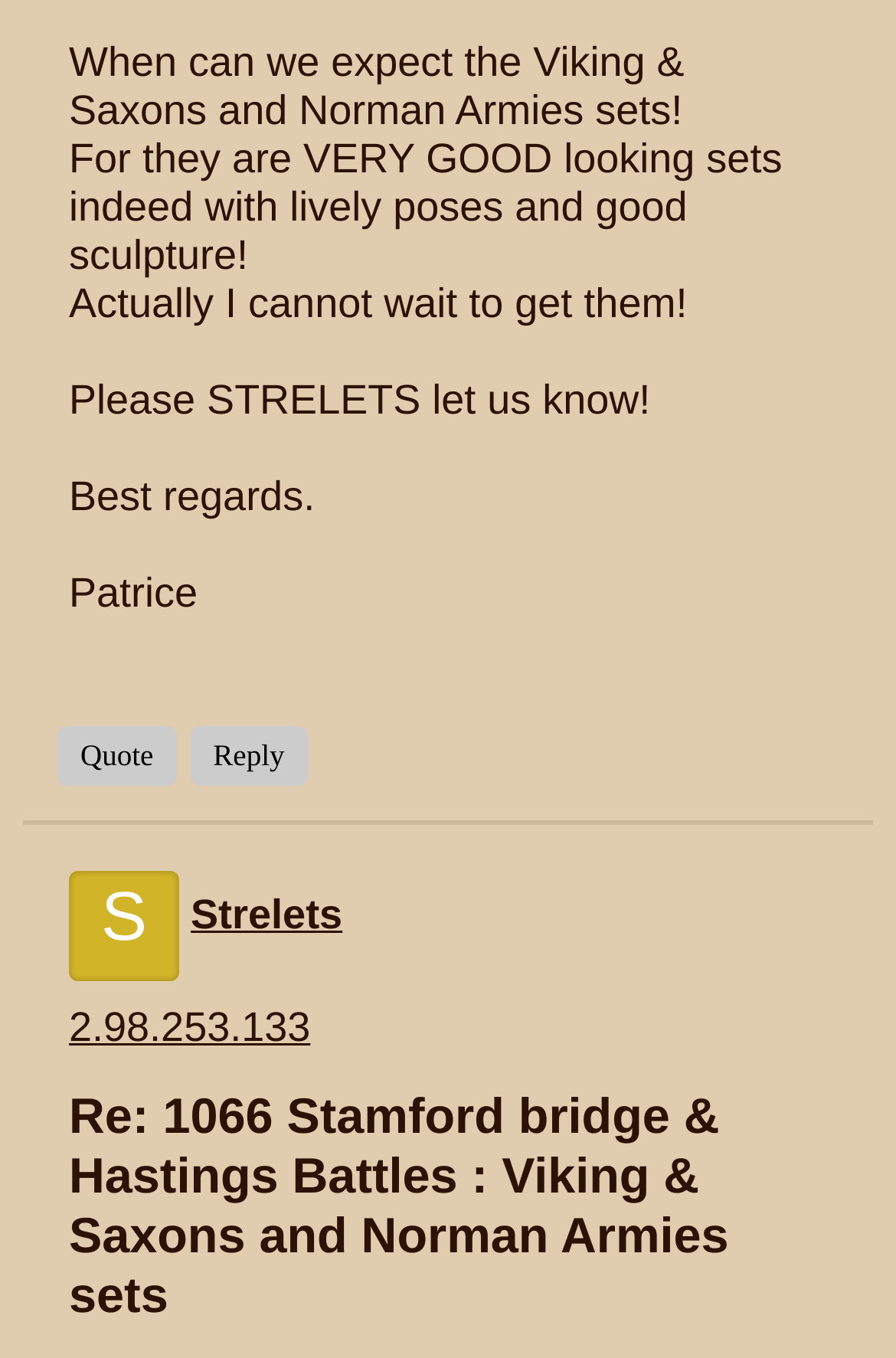Find the bounding box coordinates for the HTML element described in this sentence: "Quote". Provide the coordinates as four float numbers between 0 and 1, in the format [left, top, right, bottom].

[0.064, 0.535, 0.197, 0.579]